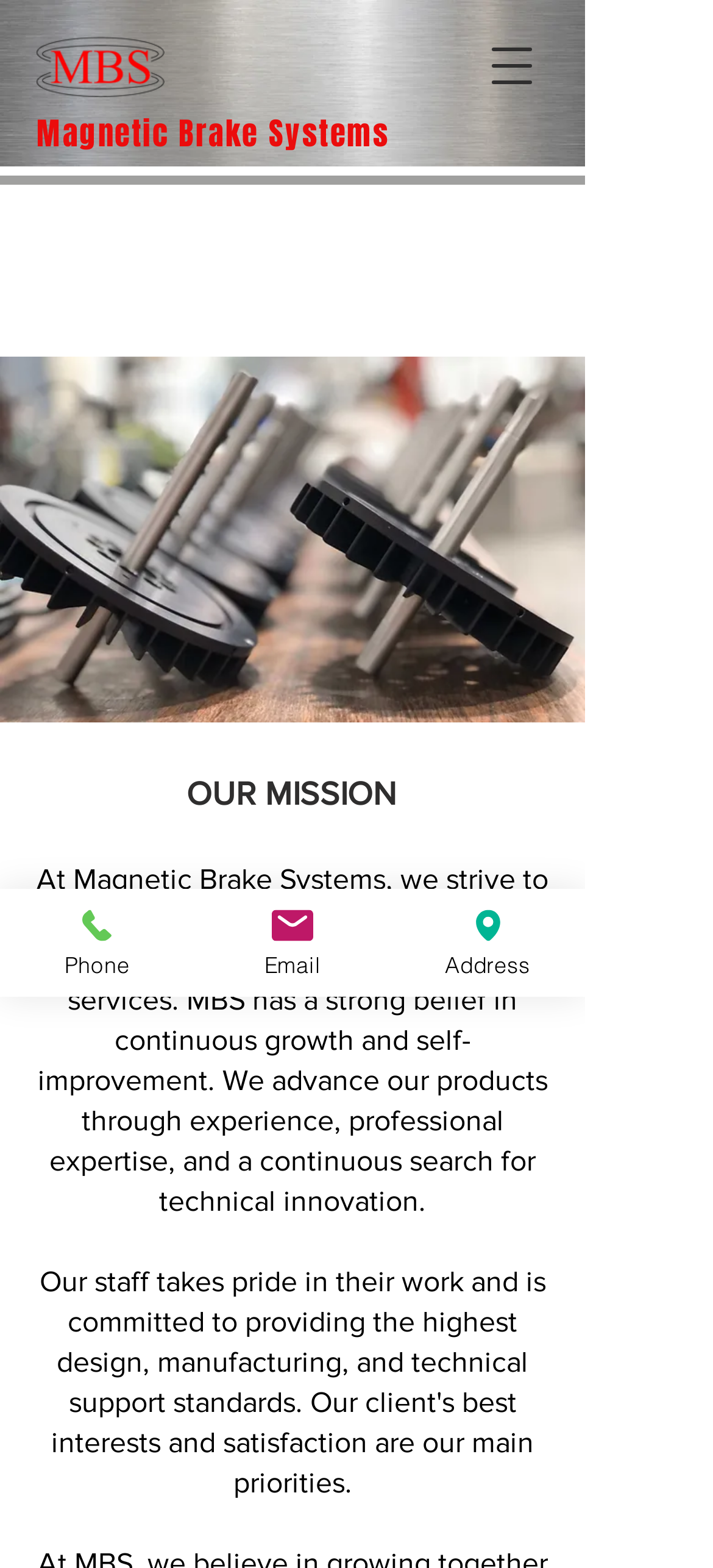Provide a brief response to the question below using a single word or phrase: 
How many images are in the slide show gallery?

1